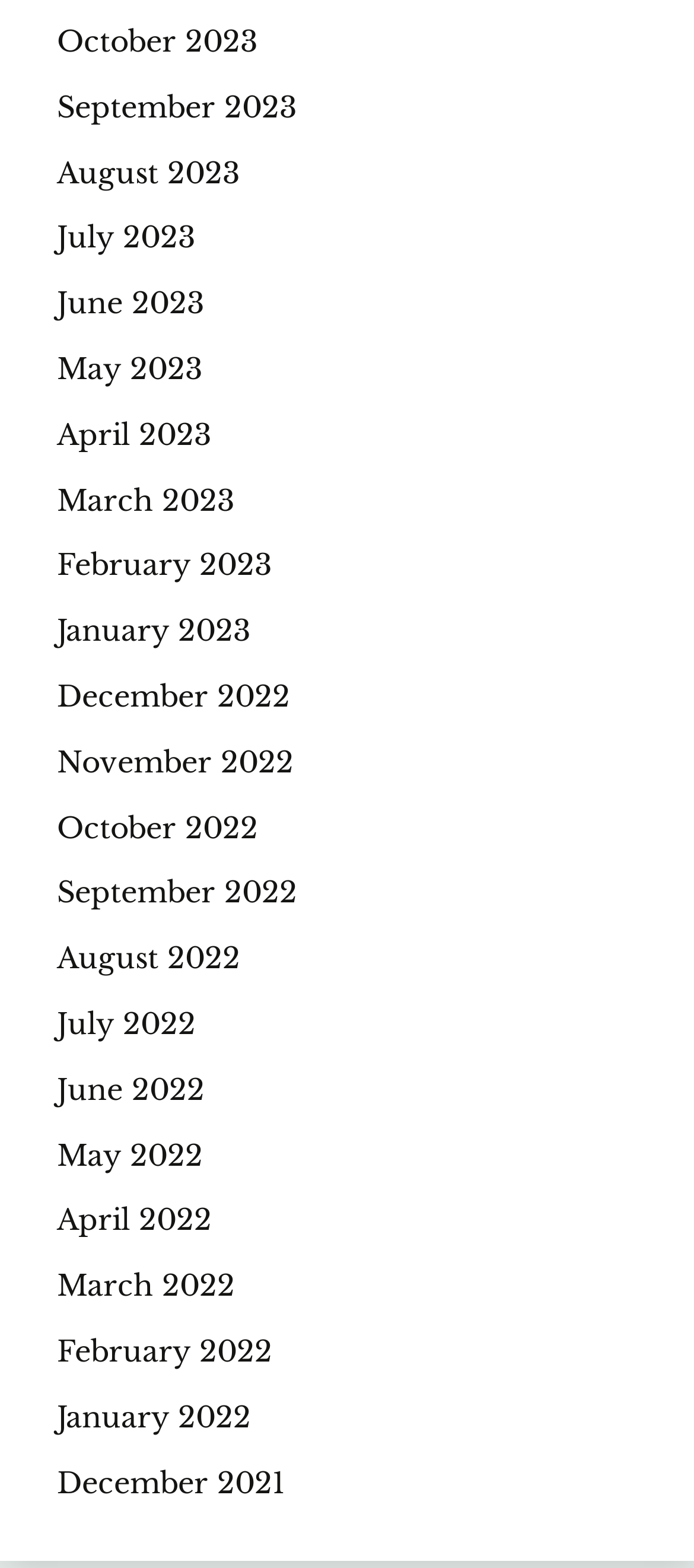Please identify the bounding box coordinates of the element that needs to be clicked to perform the following instruction: "view December 2021".

[0.082, 0.934, 0.41, 0.956]